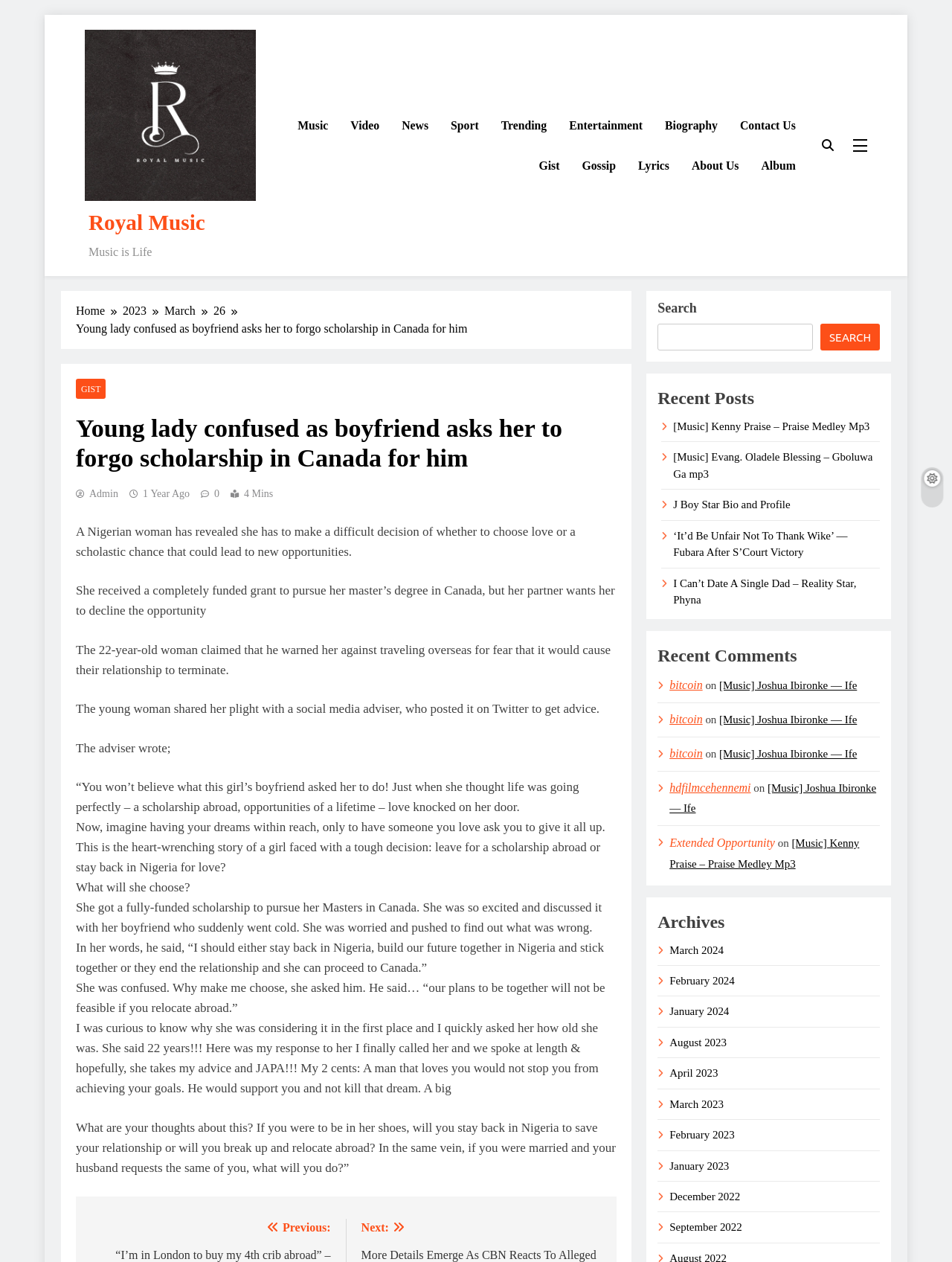Please respond in a single word or phrase: 
What type of content is listed in the 'Recent Posts' section?

Music and news articles